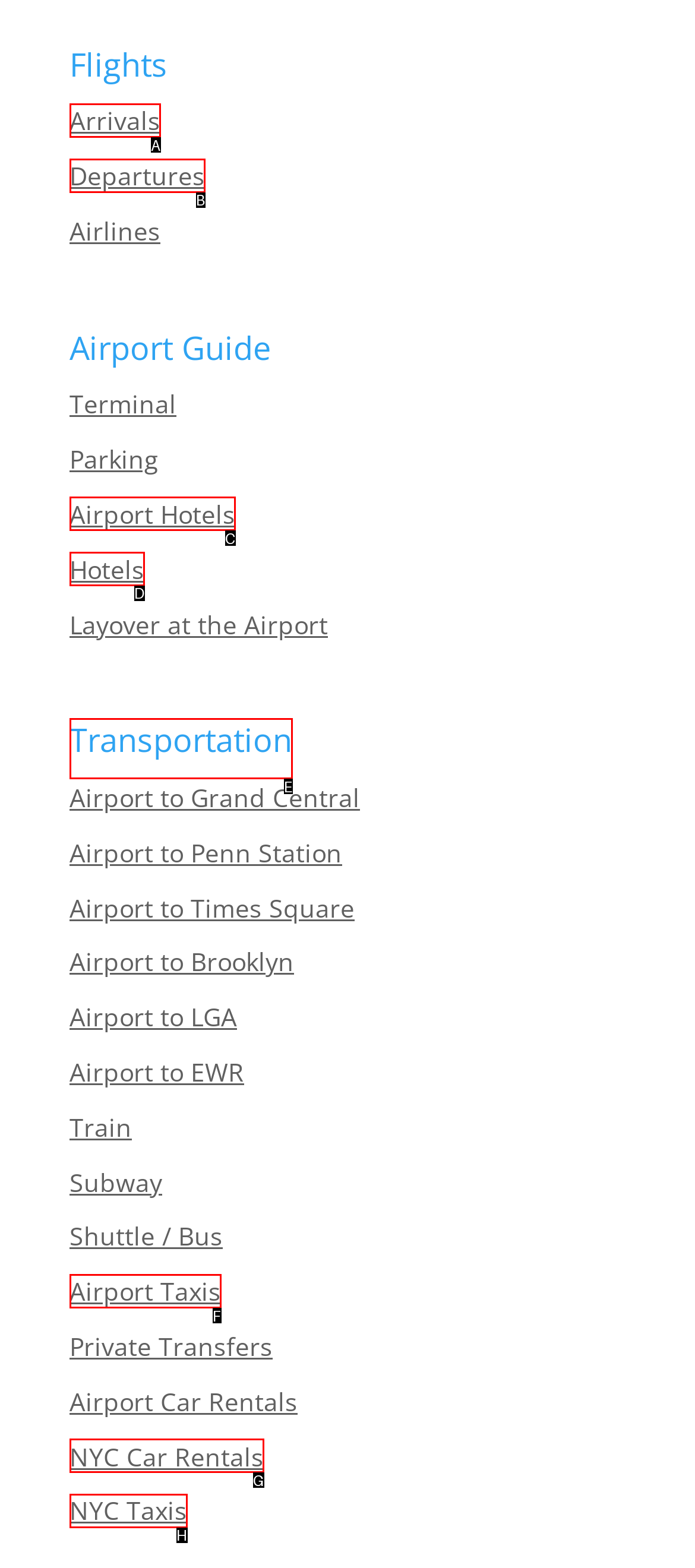Identify the letter of the option that best matches the following description: Arrivals. Respond with the letter directly.

A